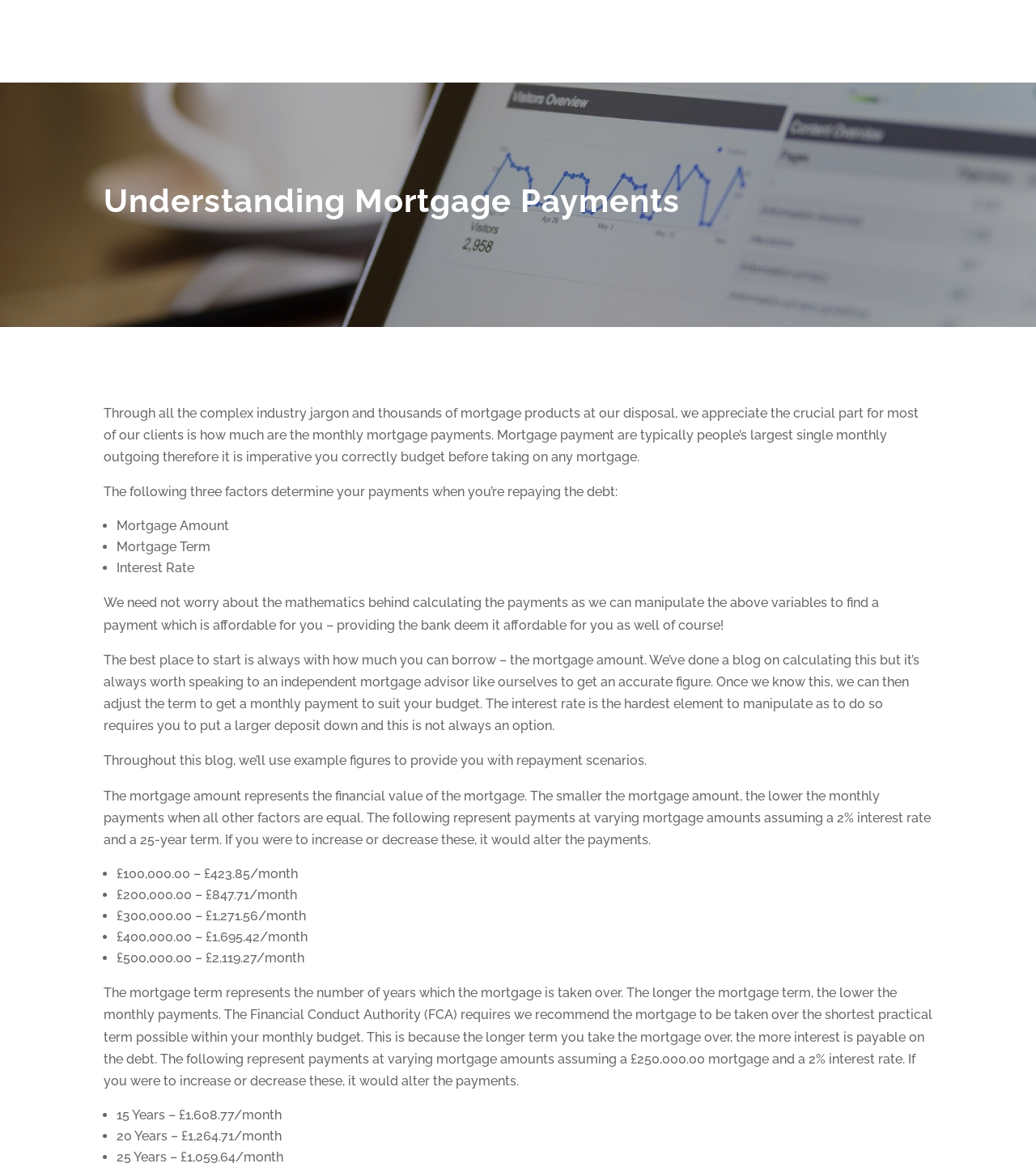What is the effect of a longer mortgage term on interest payable?
Respond with a short answer, either a single word or a phrase, based on the image.

More interest payable